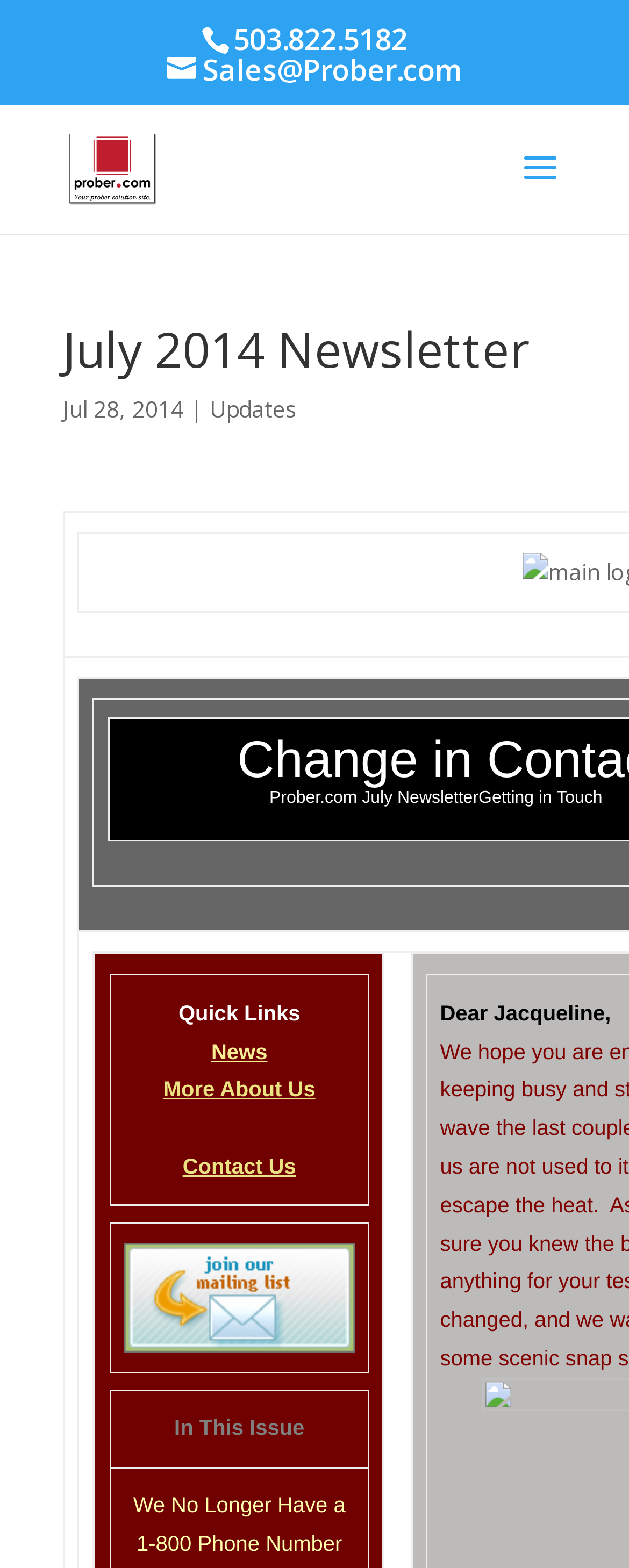Refer to the element description News and identify the corresponding bounding box in the screenshot. Format the coordinates as (top-left x, top-left y, bottom-right x, bottom-right y) with values in the range of 0 to 1.

[0.336, 0.663, 0.425, 0.678]